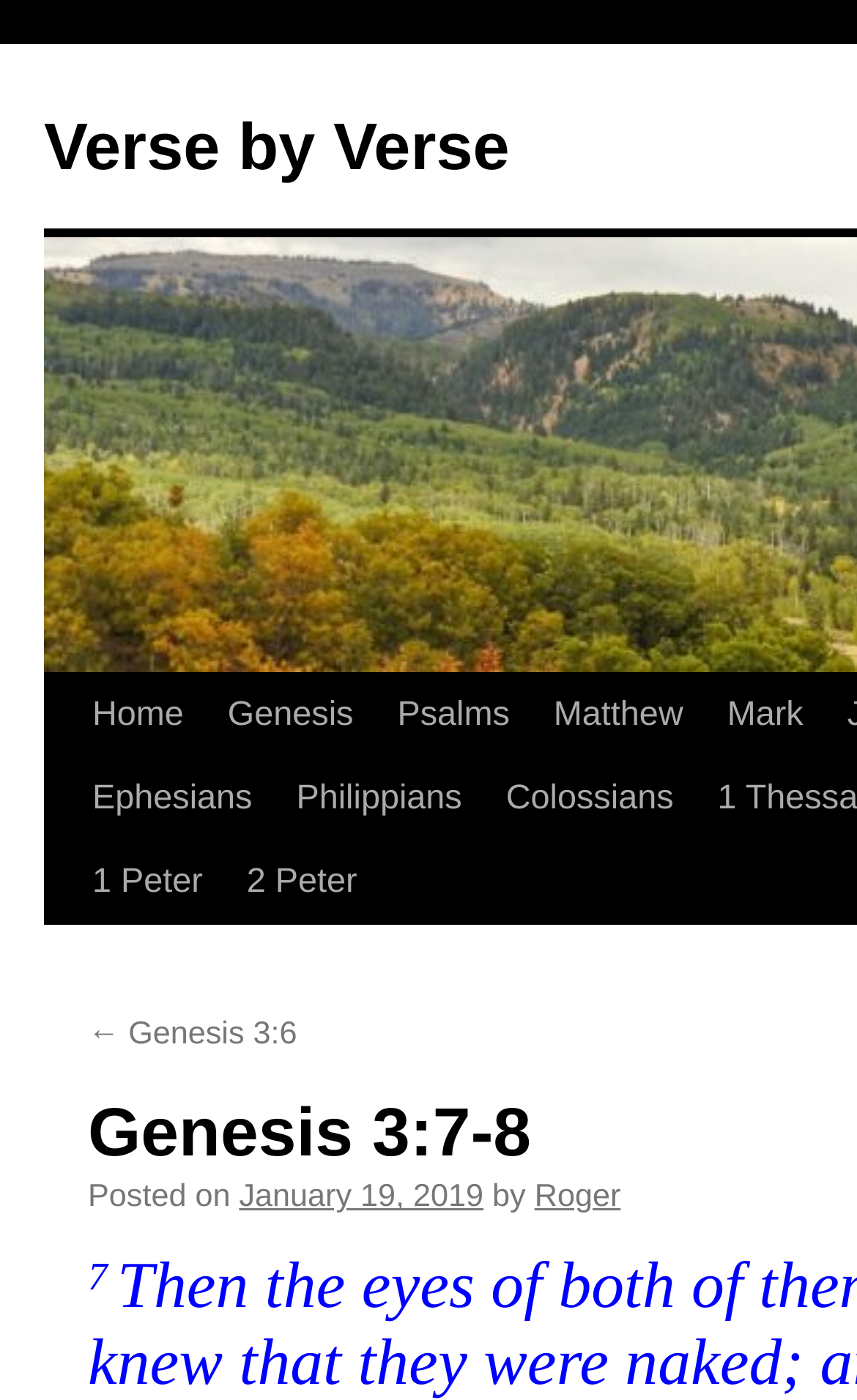Explain the webpage's layout and main content in detail.

This webpage is about a Bible verse, specifically Genesis 3:7-8, with a focus on a verse-by-verse analysis. At the top, there is a navigation menu with links to different books of the Bible, including Genesis, Psalms, Matthew, Mark, Ephesians, Philippians, Colossians, 1 Peter, and 2 Peter. 

Below the navigation menu, there is a link to skip to the content, and another link to go back to the previous verse, Genesis 3:6. The main content of the page is a post dated January 19, 2019, written by Roger. The post is likely a commentary or analysis of the Bible verse. 

On the top right, there is a link to the homepage, and a link to the current book, Genesis. The overall layout is organized, with clear headings and concise text.